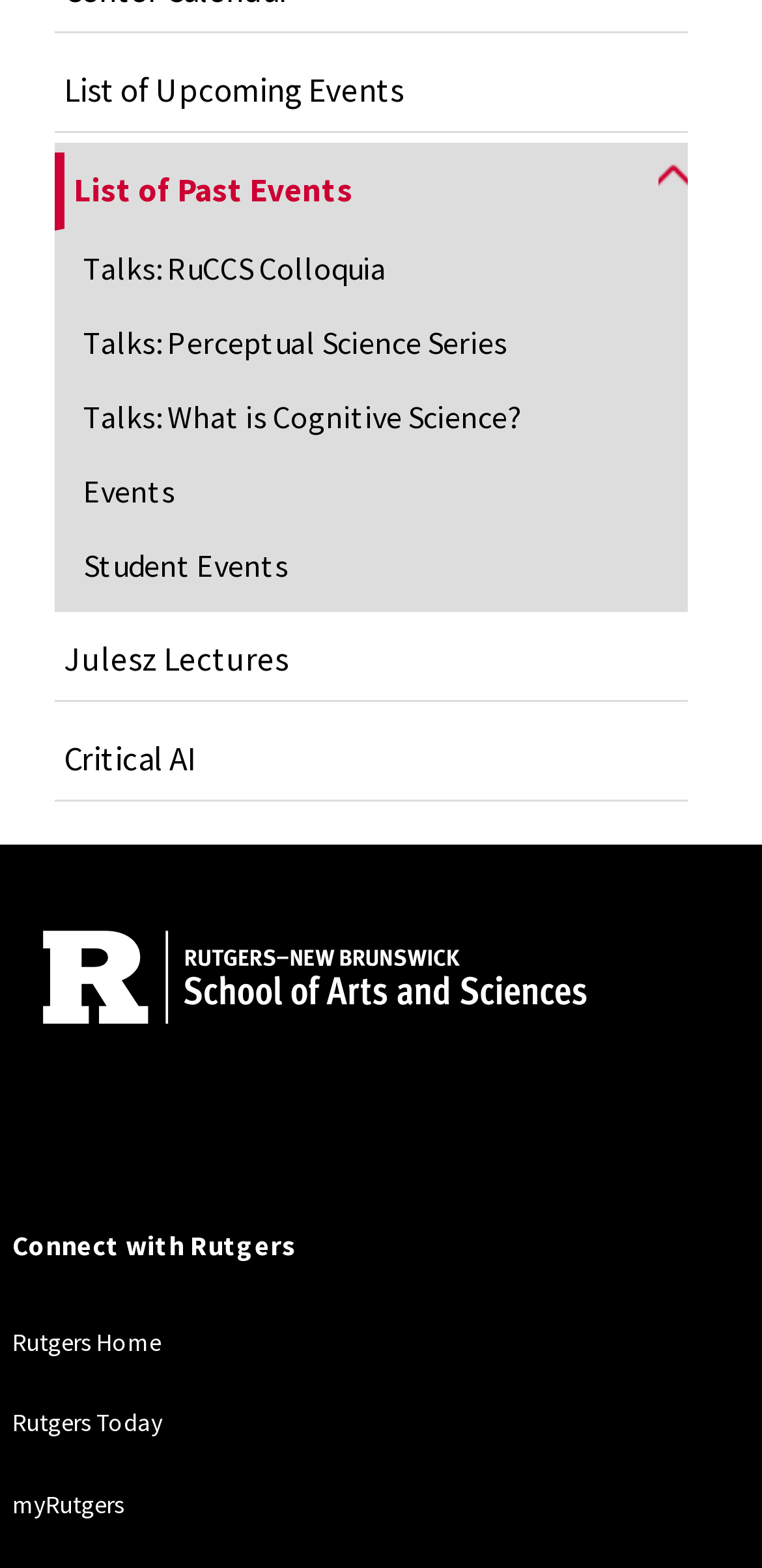From the screenshot, find the bounding box of the UI element matching this description: "Events". Supply the bounding box coordinates in the form [left, top, right, bottom], each a float between 0 and 1.

[0.071, 0.29, 0.852, 0.337]